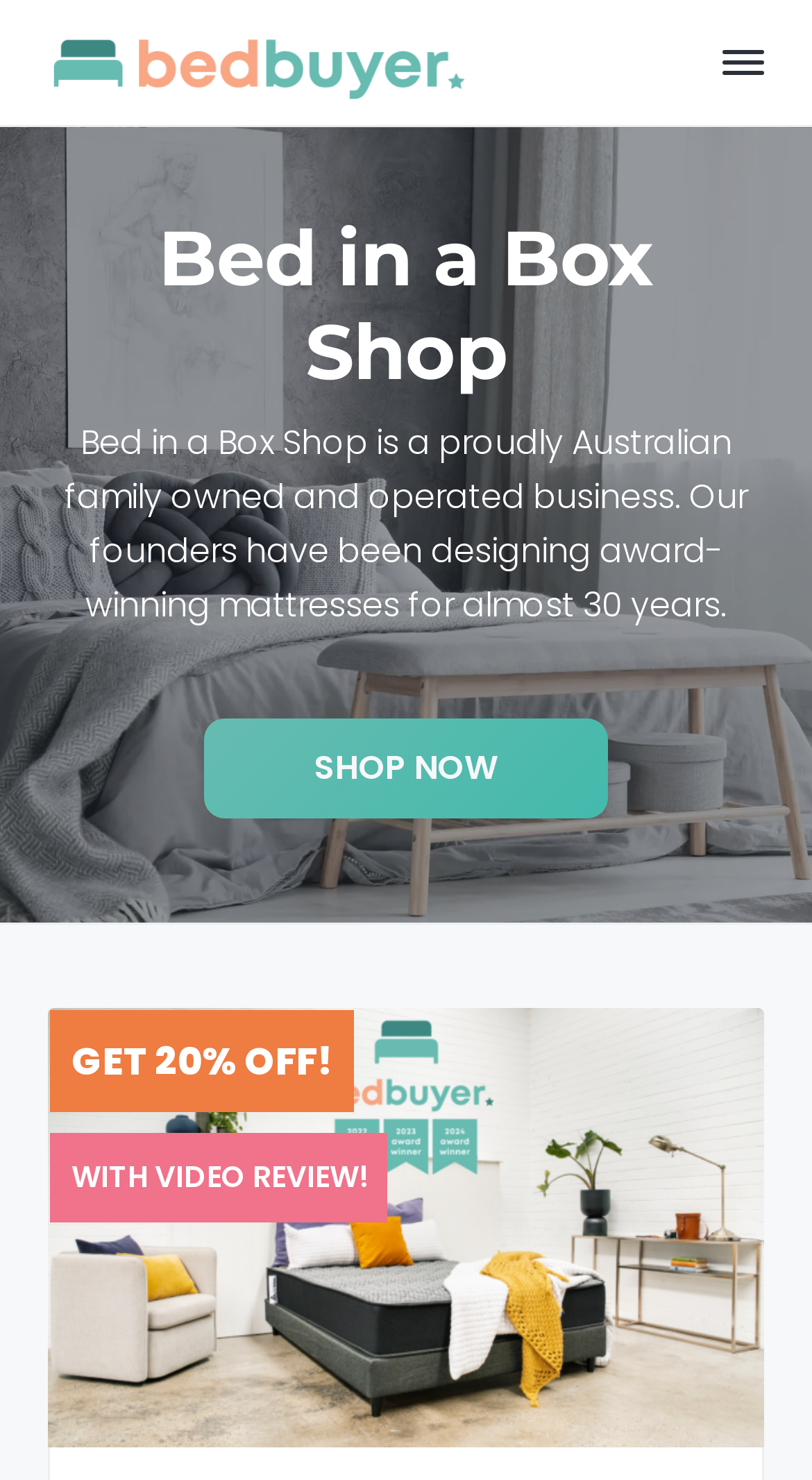Are there any promotions available?
Look at the image and answer with only one word or phrase.

Yes